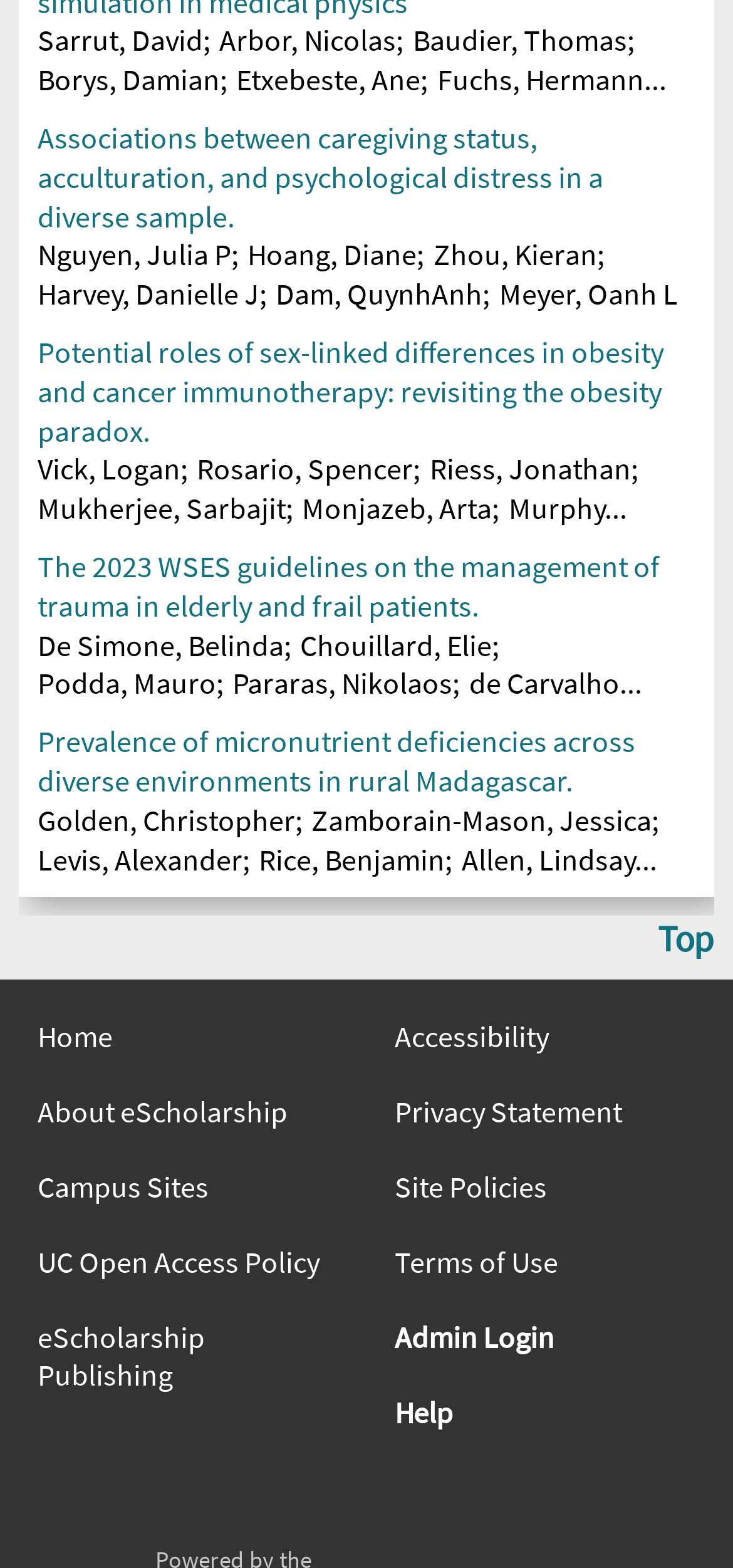Give a one-word or phrase response to the following question: How many authors are listed for the second research paper?

2